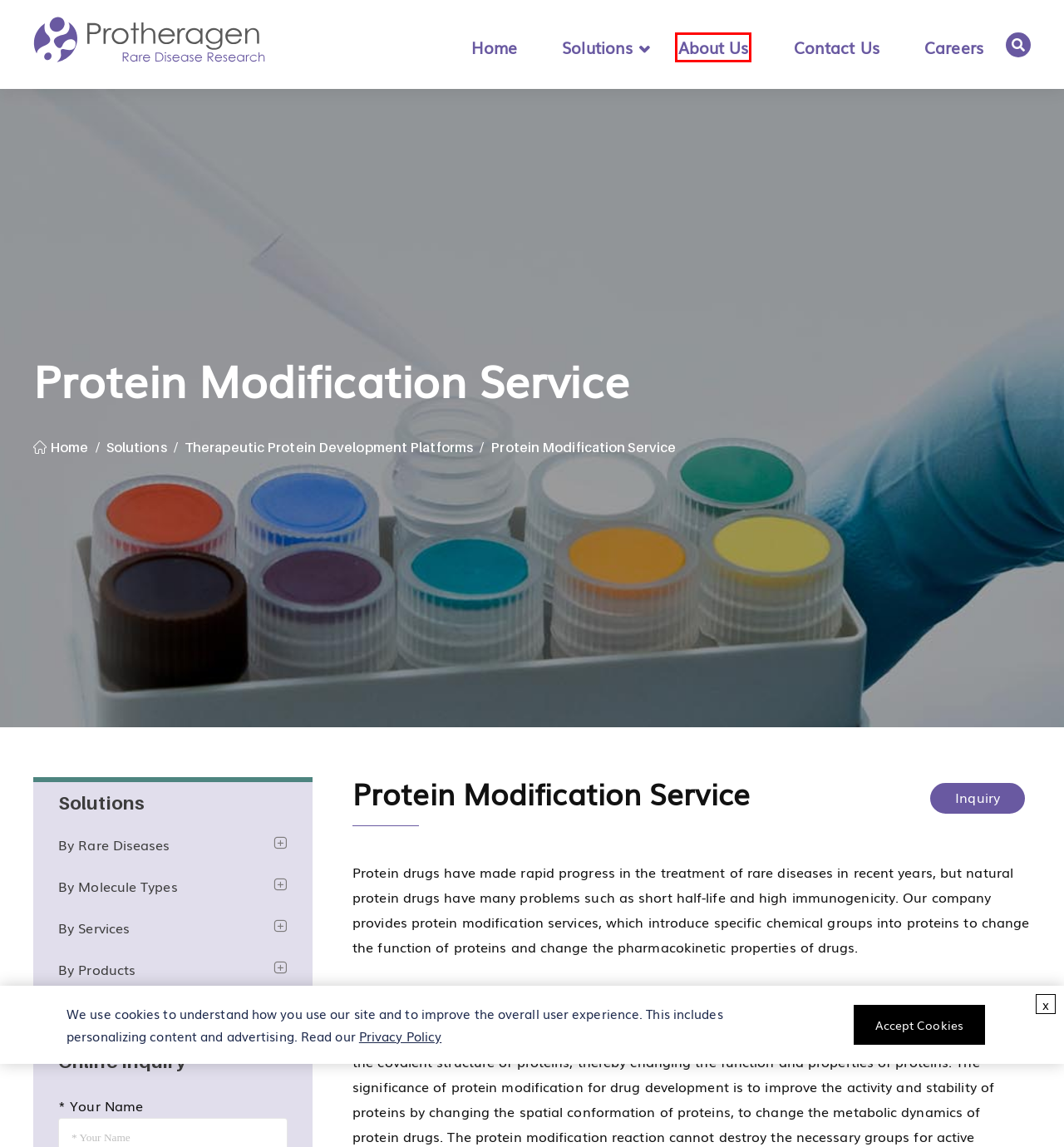You are given a screenshot of a webpage within which there is a red rectangle bounding box. Please choose the best webpage description that matches the new webpage after clicking the selected element in the bounding box. Here are the options:
A. Careers - Rare Disease Research
B. Fusion Protein Development Platform - Rare Disease Research
C. Solutions - Rare Disease Research
D. About Us - Rare Disease Research
E. Therapeutic Protein Development Platforms - Rare Disease Research
F. Protein Immobilization Service - Rare Disease Research
G. Contact Us - Rare Disease Research
H. Therapeutics Development Services for Rare Disease Research

D